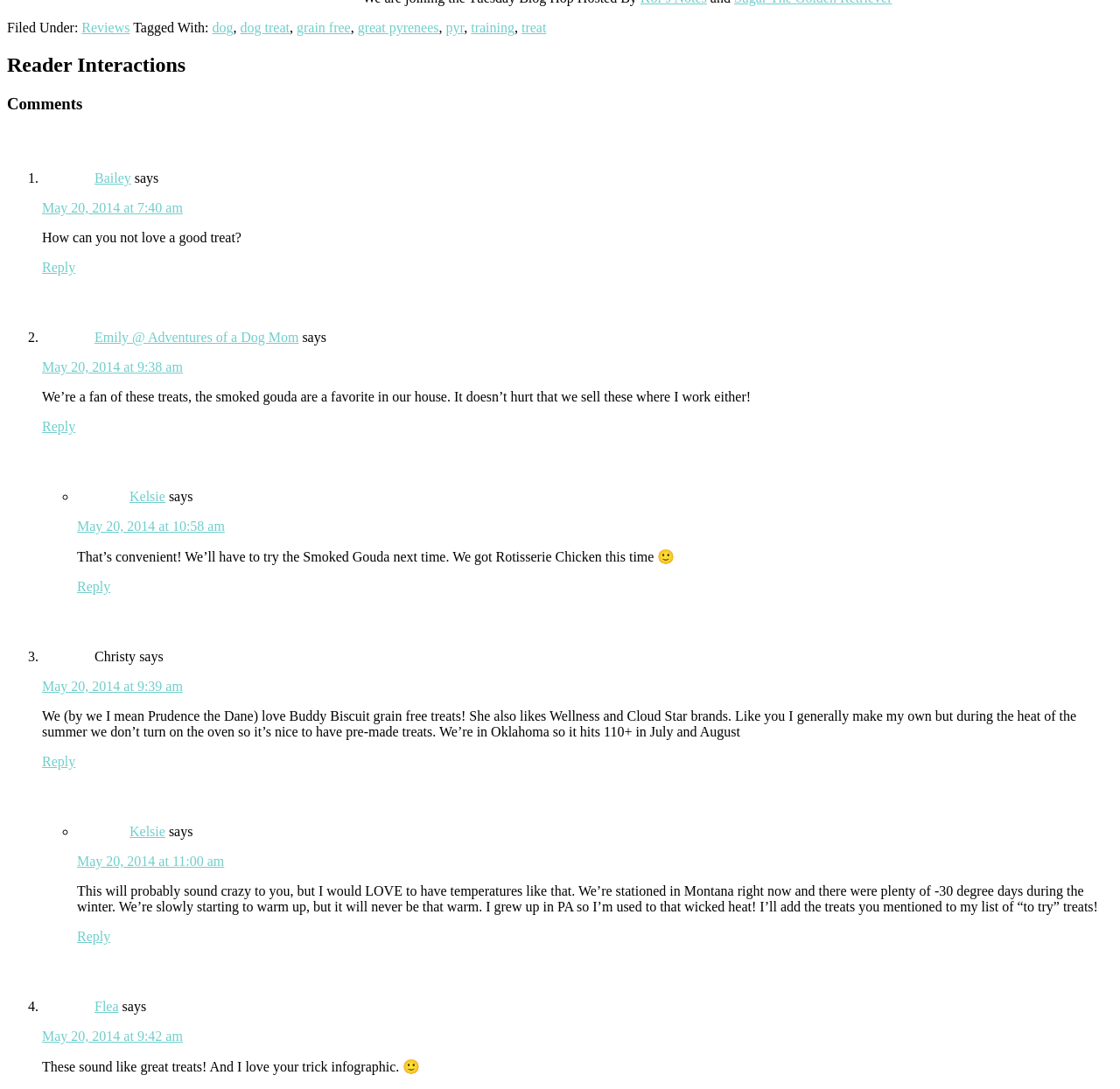Using the given element description, provide the bounding box coordinates (top-left x, top-left y, bottom-right x, bottom-right y) for the corresponding UI element in the screenshot: Reply

[0.069, 0.532, 0.099, 0.545]